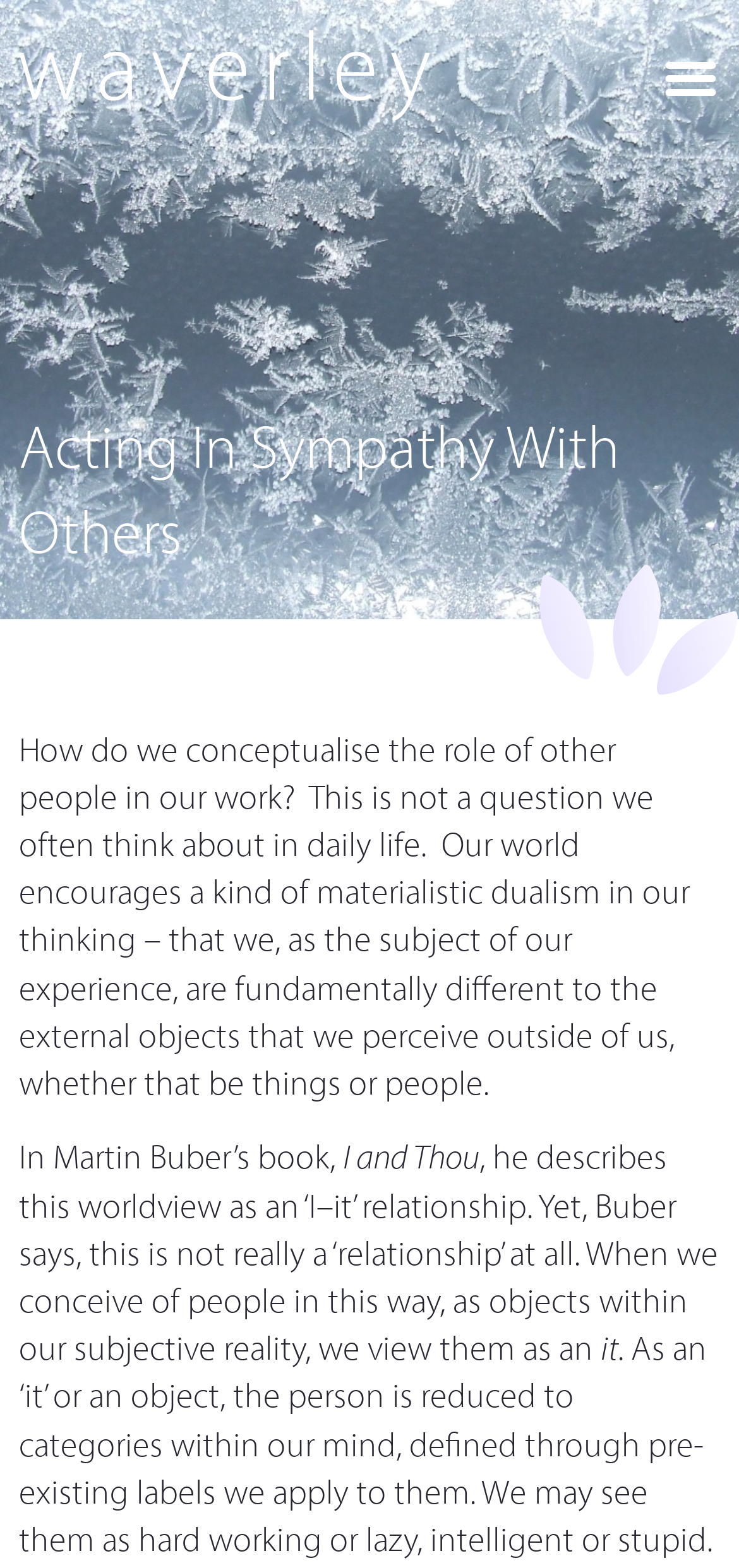Locate and extract the headline of this webpage.

Acting In Sympathy With Others